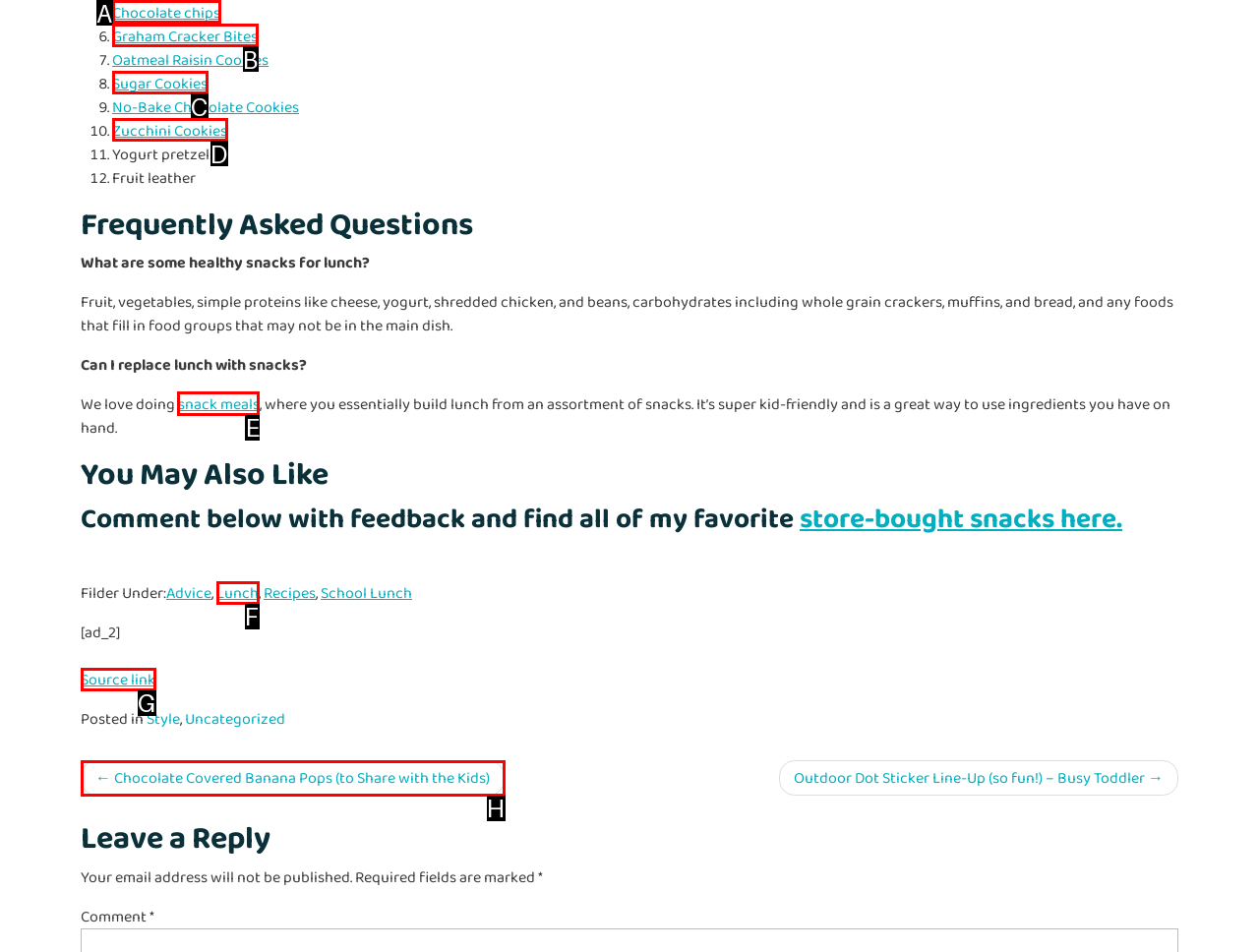Choose the HTML element to click for this instruction: Download the app from App Store Answer with the letter of the correct choice from the given options.

None